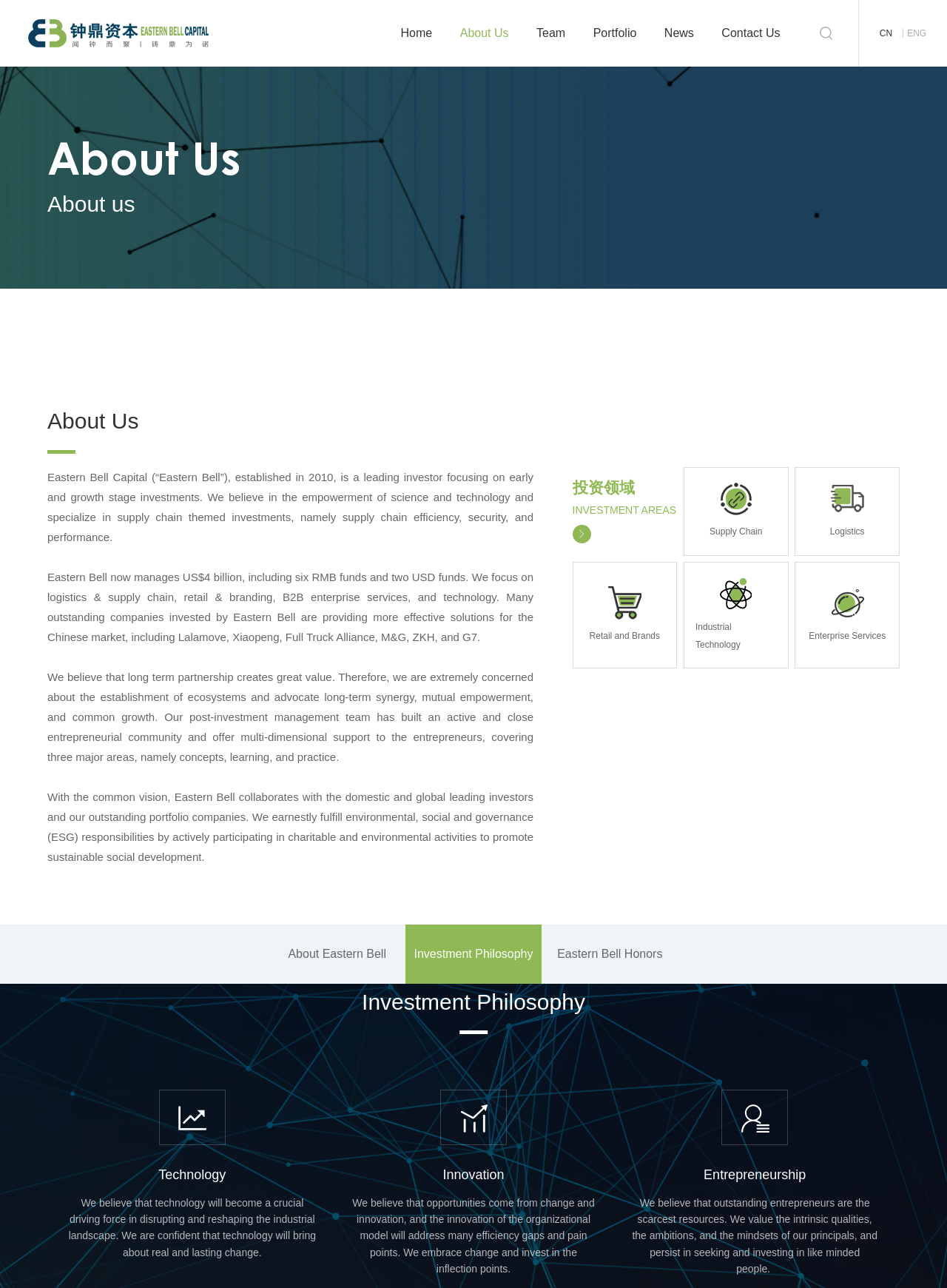What is the main theme of this webpage?
Please look at the screenshot and answer in one word or a short phrase.

Investment company